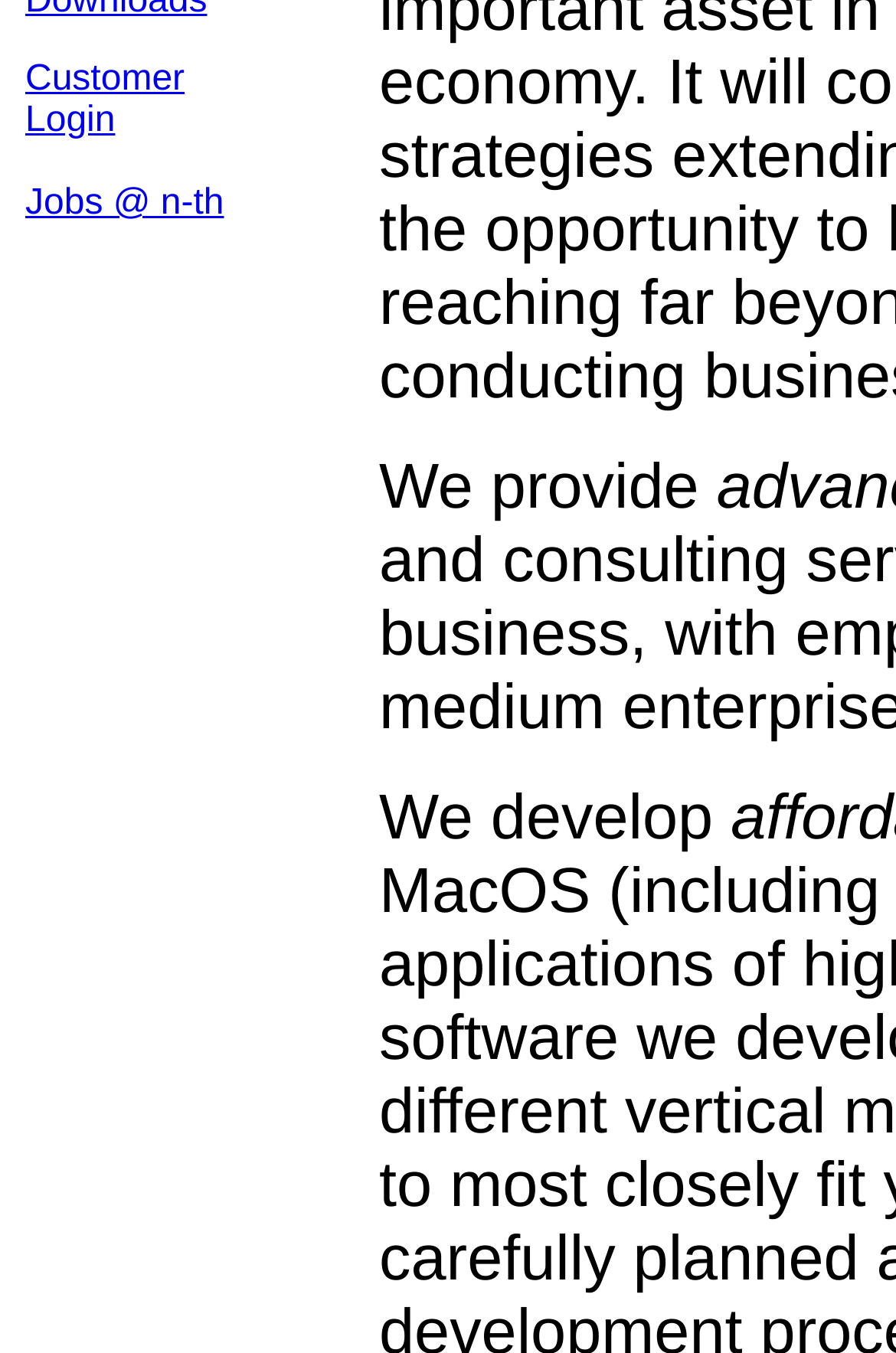Determine the bounding box for the HTML element described here: "Login". The coordinates should be given as [left, top, right, bottom] with each number being a float between 0 and 1.

[0.028, 0.075, 0.129, 0.104]